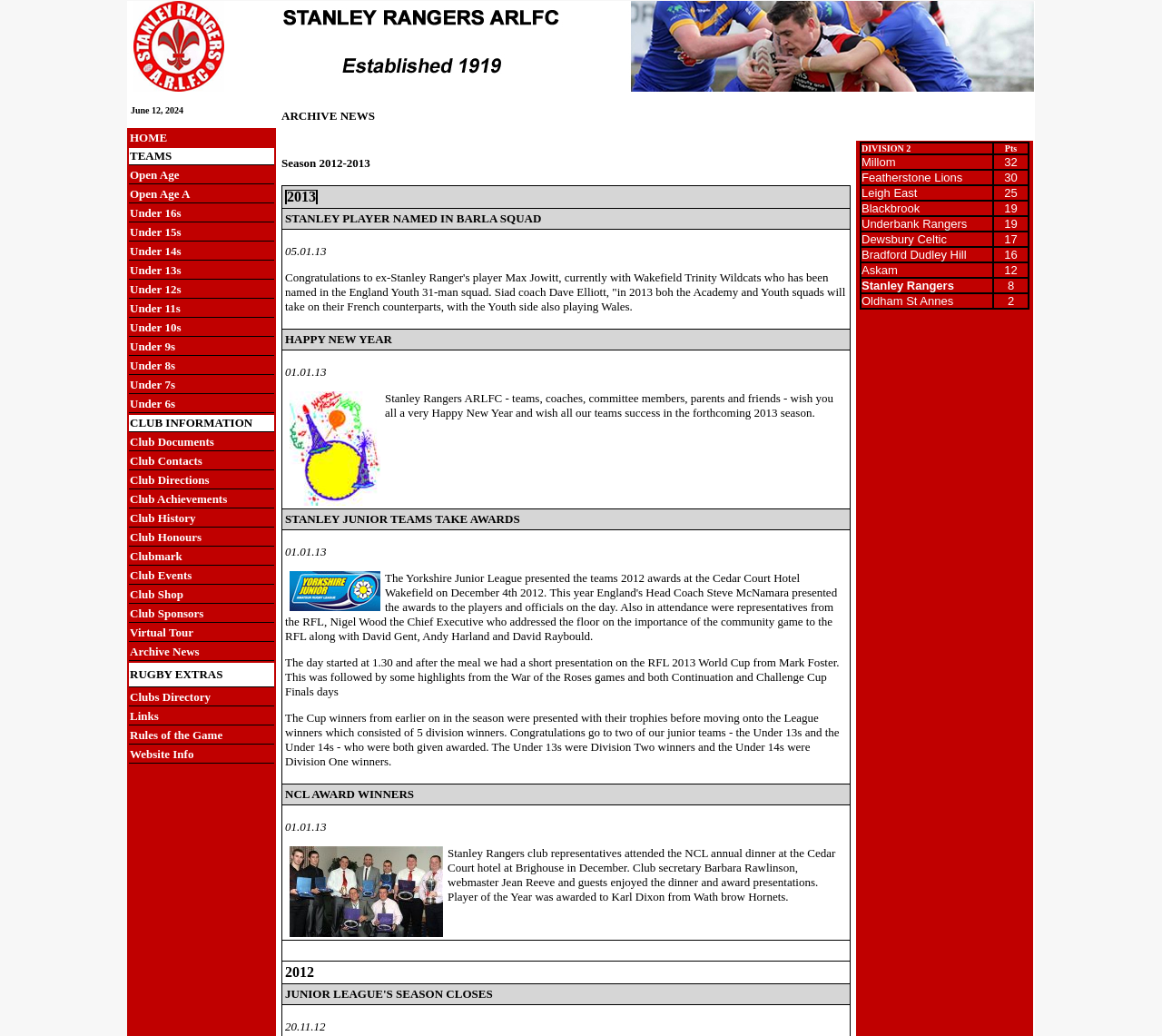What is the position of 'Under 16s' in the table?
Please respond to the question with a detailed and informative answer.

The position of 'Under 16s' in the table can be found by looking at the table on the webpage, where 'Under 16s' is listed in the third row.